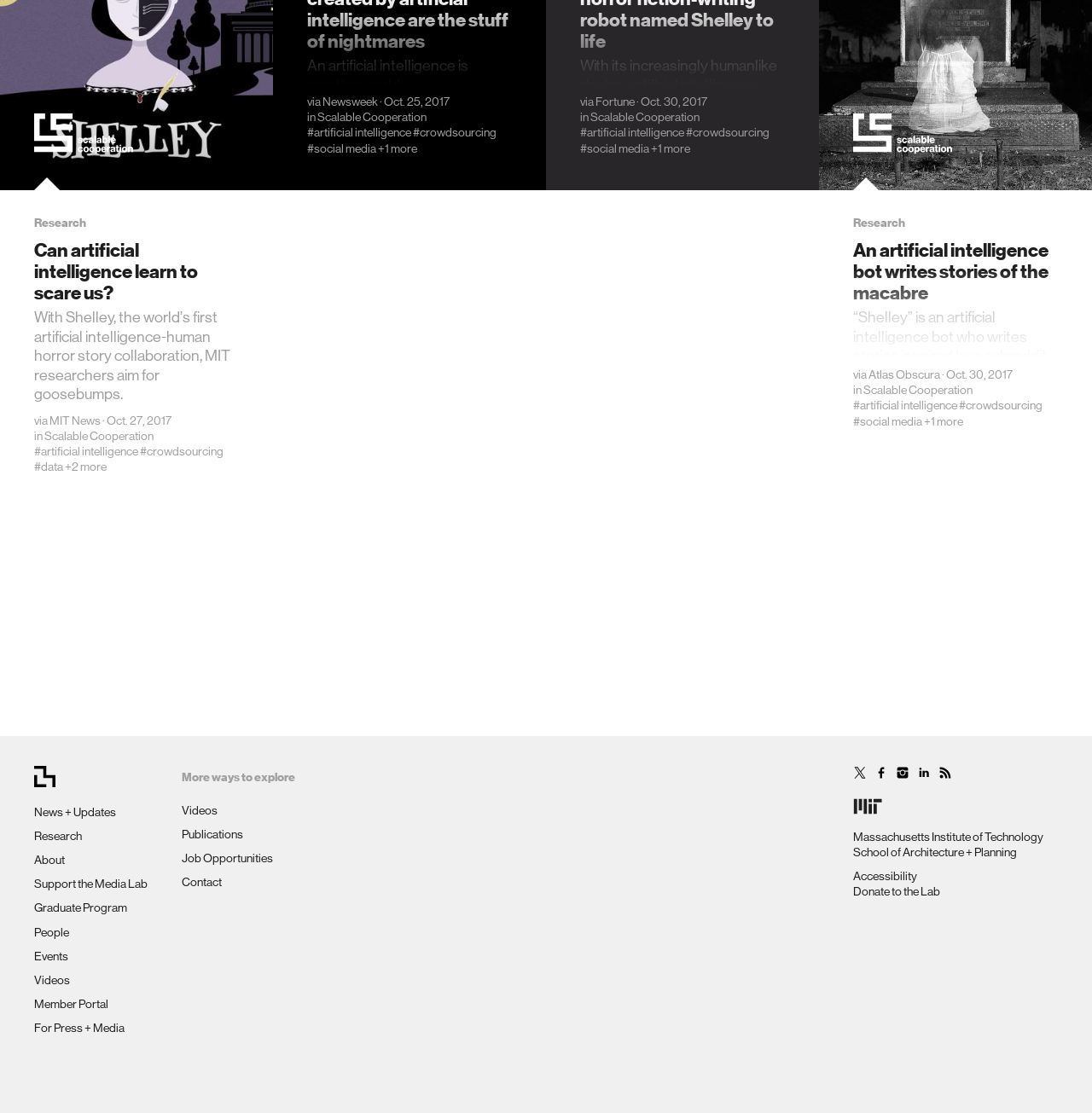What is the name of the program mentioned at the bottom of the webpage?
Utilize the image to construct a detailed and well-explained answer.

The answer can be found at the bottom of the webpage, where it lists various links, including 'Graduate Program' as one of the options.